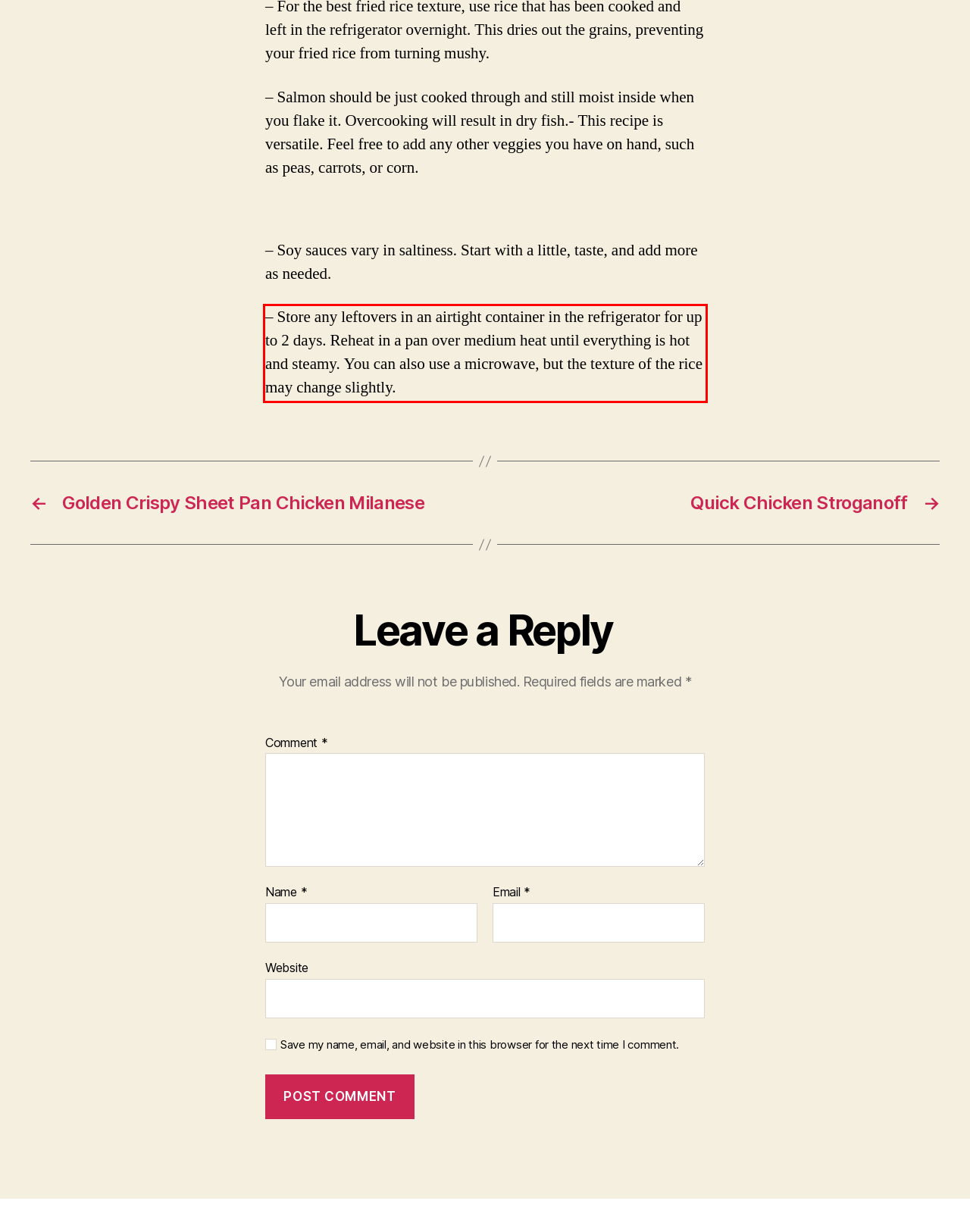Please take the screenshot of the webpage, find the red bounding box, and generate the text content that is within this red bounding box.

– Store any leftovers in an airtight container in the refrigerator for up to 2 days. Reheat in a pan over medium heat until everything is hot and steamy. You can also use a microwave, but the texture of the rice may change slightly.